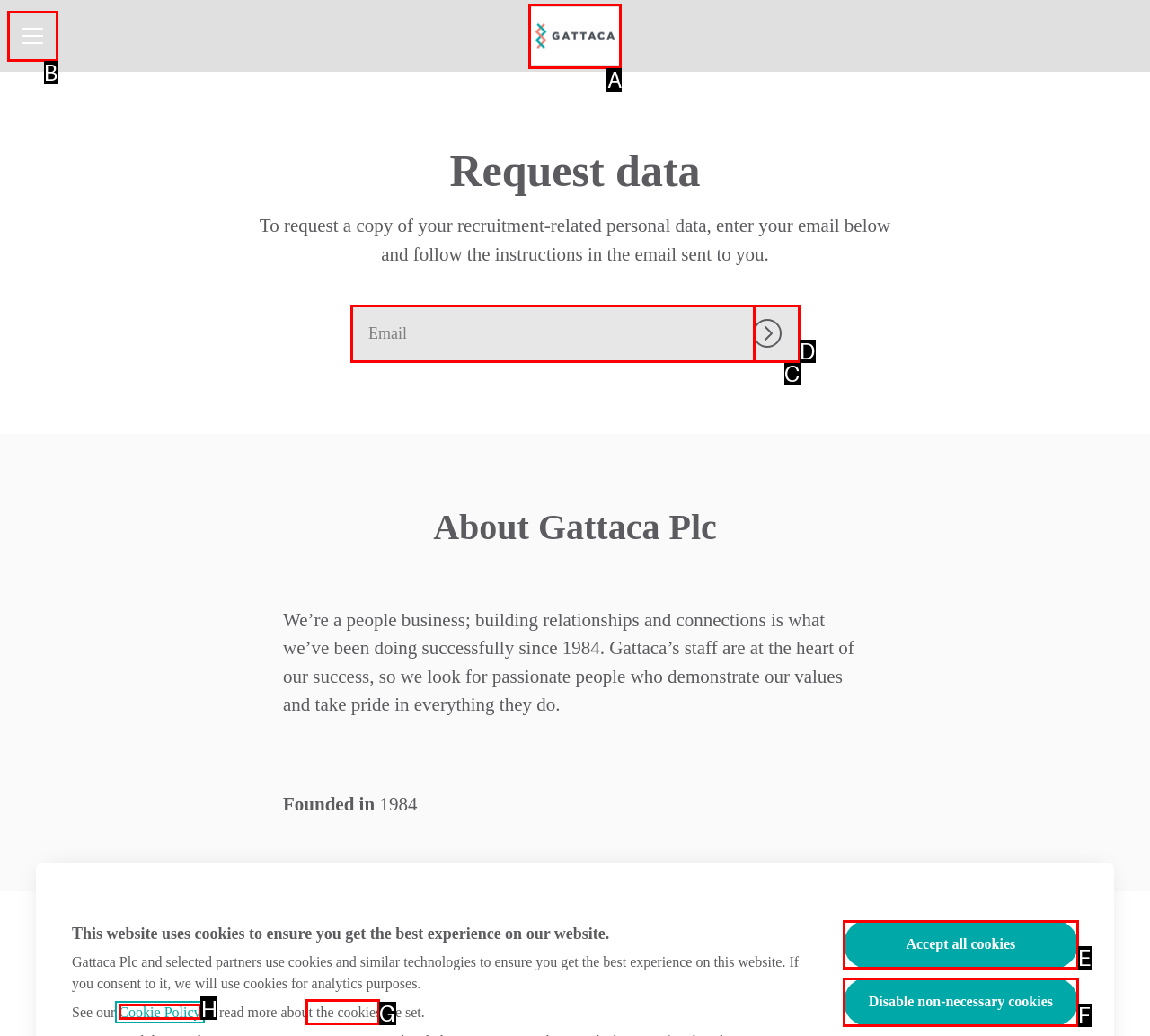Match the description: Cookie Policy to one of the options shown. Reply with the letter of the best match.

H